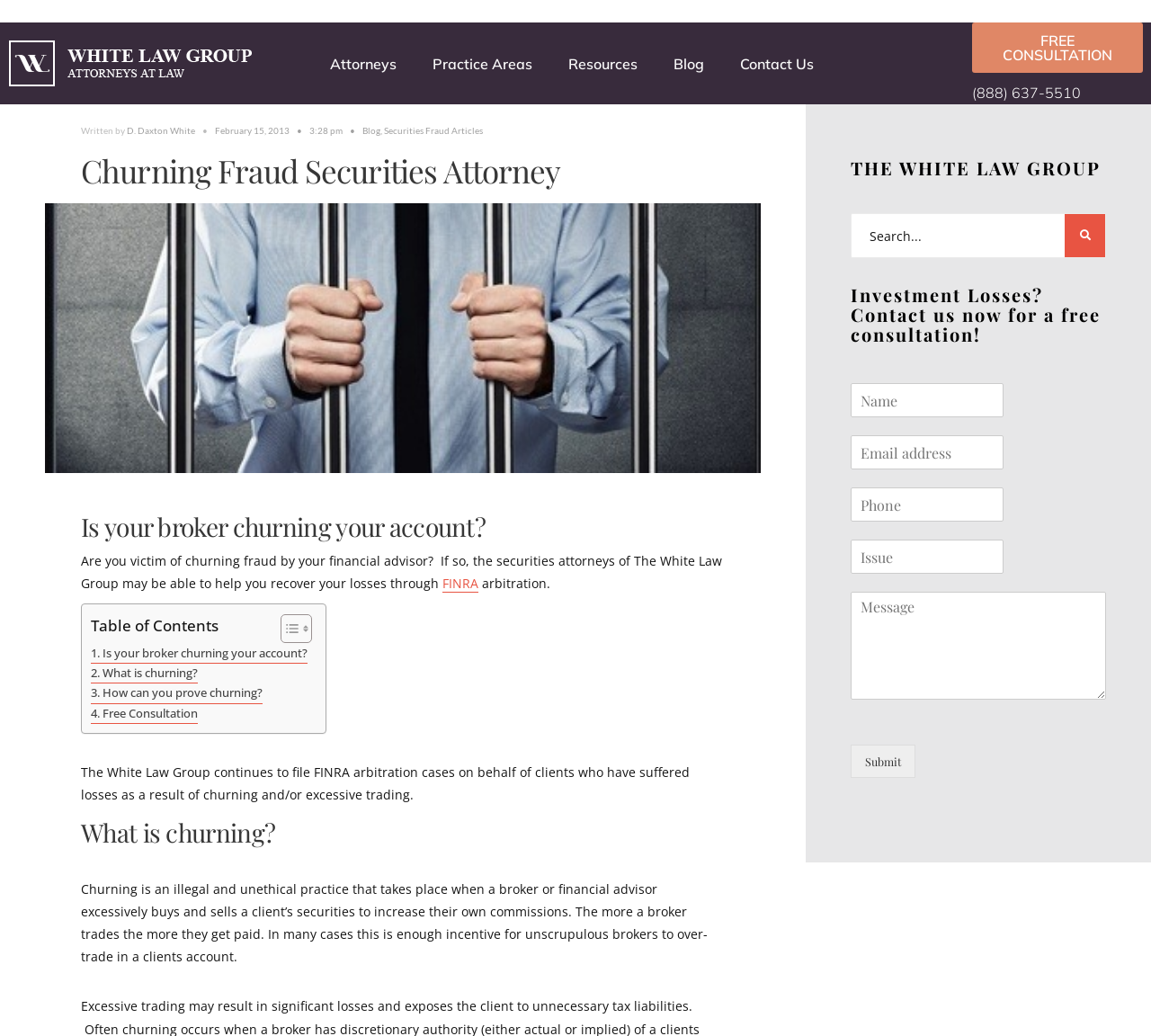Provide a comprehensive caption for the webpage.

This webpage appears to be a legal services website, specifically focused on securities fraud and churning fraud. At the top left corner, there is a logo of "The White Law Group" and a navigation menu with links to "Attorneys", "Practice Areas", "Resources", "Blog", and "Contact Us". 

On the top right corner, there is a call-to-action button "FREE CONSULTATION" and a phone number "(888) 637-5510". Below the navigation menu, there is a section with an article written by "D. Daxton White" on "February 15, 2013". The article is about churning fraud and has links to "Blog" and "Securities Fraud Articles".

The main content of the webpage is divided into sections. The first section has a heading "Churning Fraud Securities Attorney" and an image related to churning. The text in this section explains what churning fraud is and how the securities attorneys of The White Law Group can help victims recover their losses.

Below this section, there is a table of contents with links to different sections of the article, including "Is your broker churning your account?", "What is churning?", "How can you prove churning?", and "Free Consultation".

The next section has a heading "What is churning?" and explains the illegal practice of churning in more detail. 

On the right side of the webpage, there is a section with a heading "THE WHITE LAW GROUP" and a search box. Below the search box, there is a call-to-action section with a heading "Investment Losses? Contact us now for a free consultation!" and a form to fill out to contact the law group.

Overall, the webpage is well-organized and easy to navigate, with clear headings and concise text. The layout is clean, with a good balance of text and images.